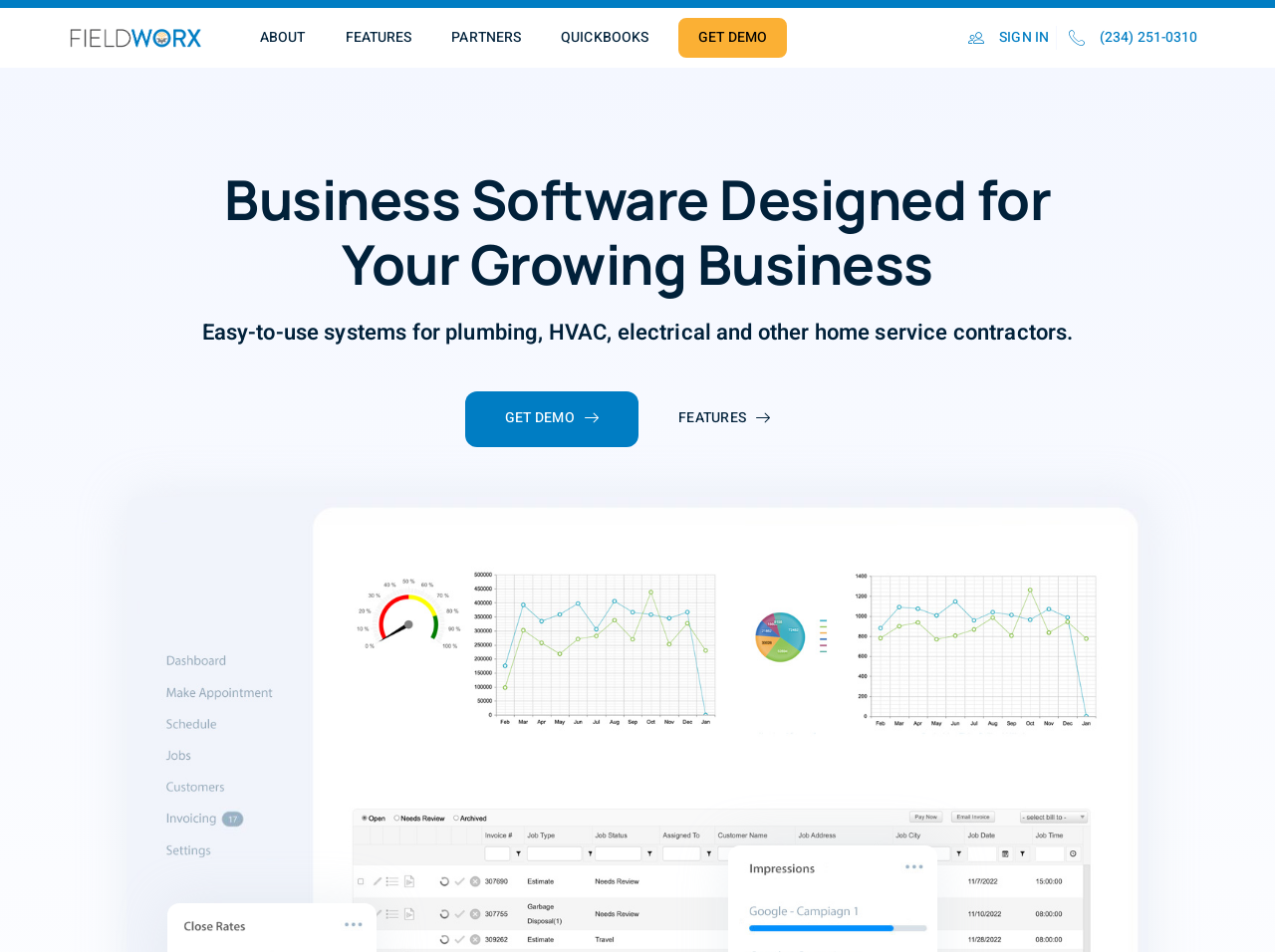Provide a short, one-word or phrase answer to the question below:
What is the phone number displayed on the page?

(234) 251-0310